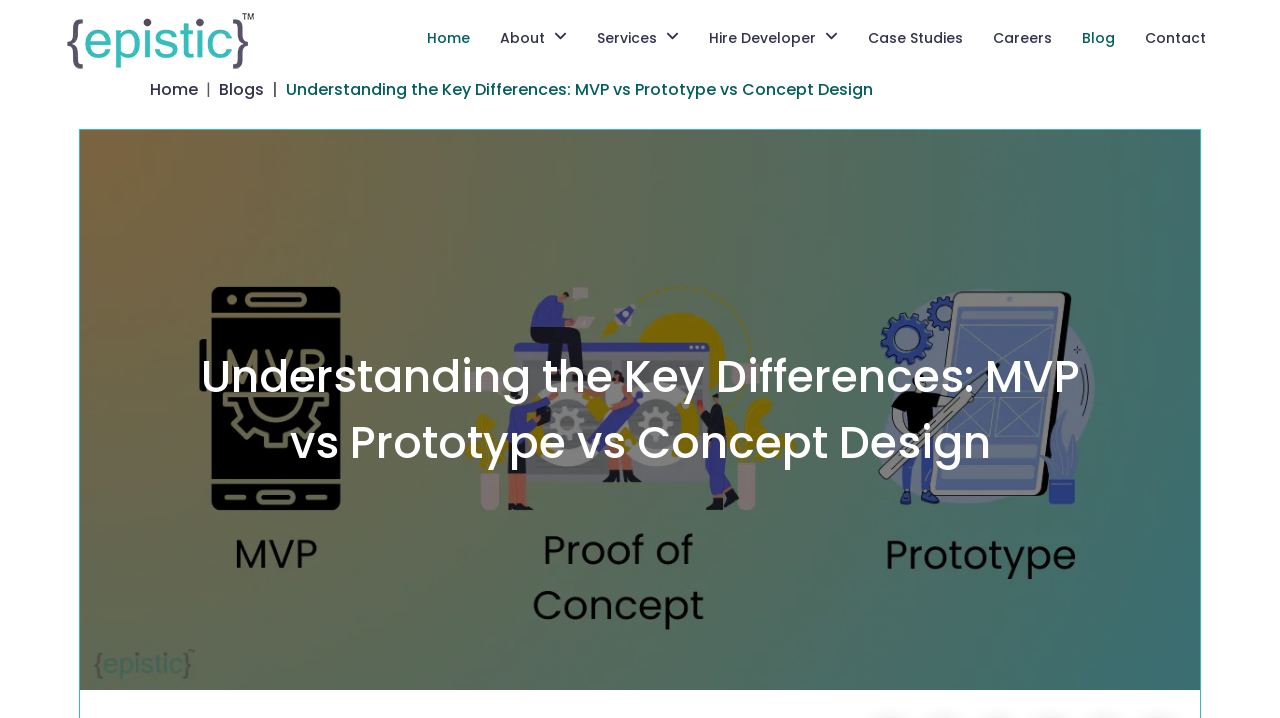Please locate the bounding box coordinates of the region I need to click to follow this instruction: "go to home page".

[0.326, 0.026, 0.375, 0.08]